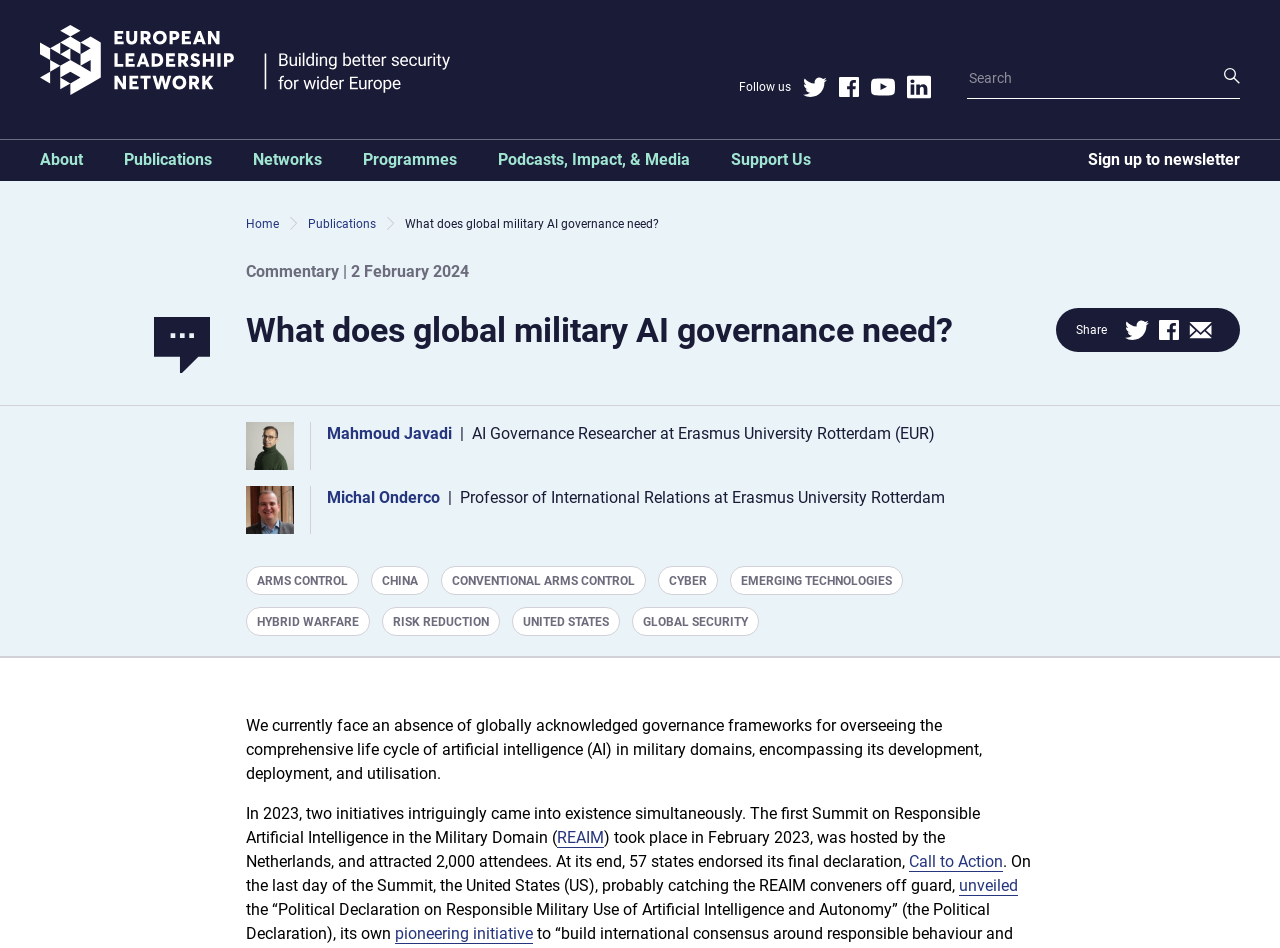Please find the bounding box coordinates of the element that must be clicked to perform the given instruction: "Share on Facebook". The coordinates should be four float numbers from 0 to 1, i.e., [left, top, right, bottom].

[0.905, 0.338, 0.921, 0.359]